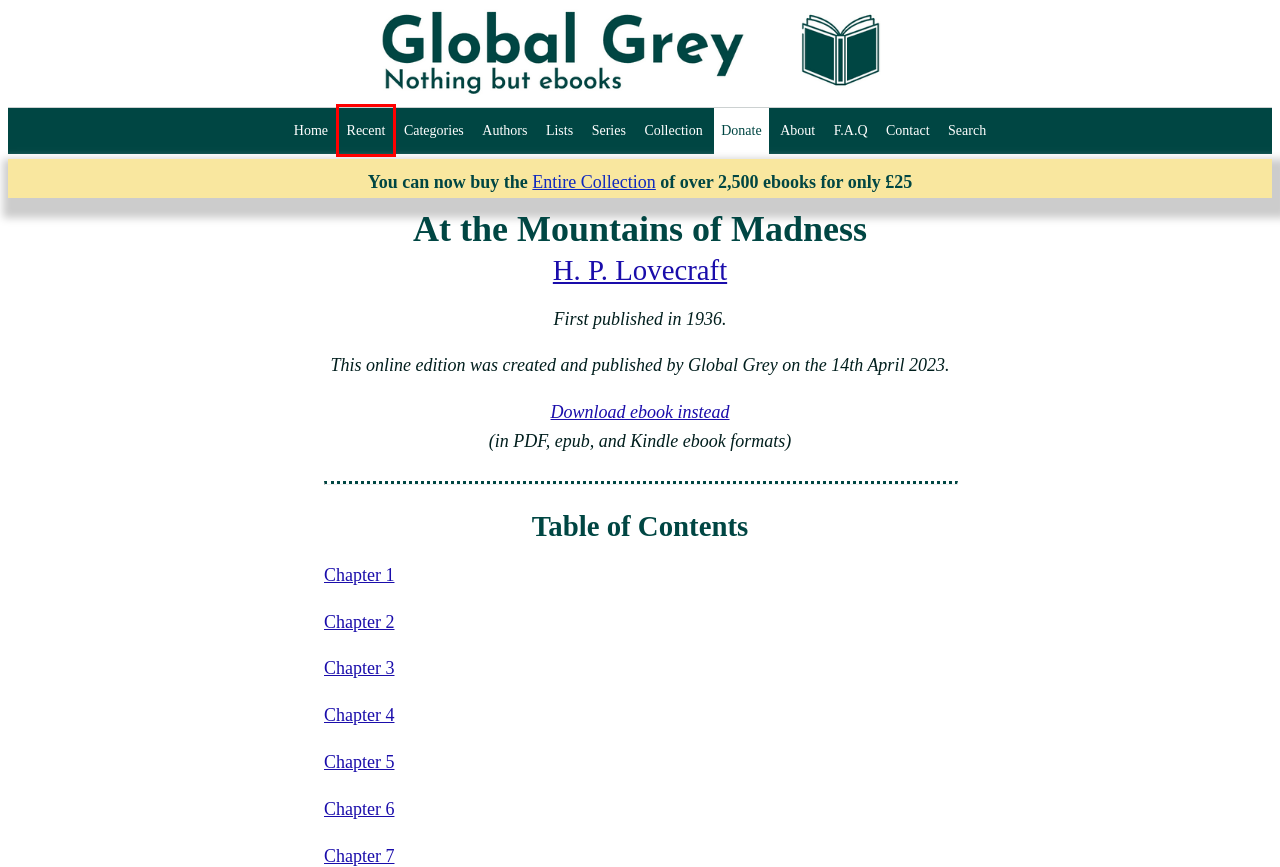Given a screenshot of a webpage with a red bounding box highlighting a UI element, choose the description that best corresponds to the new webpage after clicking the element within the red bounding box. Here are your options:
A. Recently Added Free Ebooks - Global Grey ebooks
B. Frequently Asked Questions Page - Global Grey ebooks
C. Global Grey ebooks: download free ebooks for your library
D. The Entire ebook collection - Global Grey ebooks
E. At the Mountains of Madness by H. P. Lovecraft - Free ebook - Global Grey ebooks
F. Browse ebook Categories - Global Grey ebooks
G. Contact Information - Global Grey ebooks
H. Search - Global Grey ebooks

A